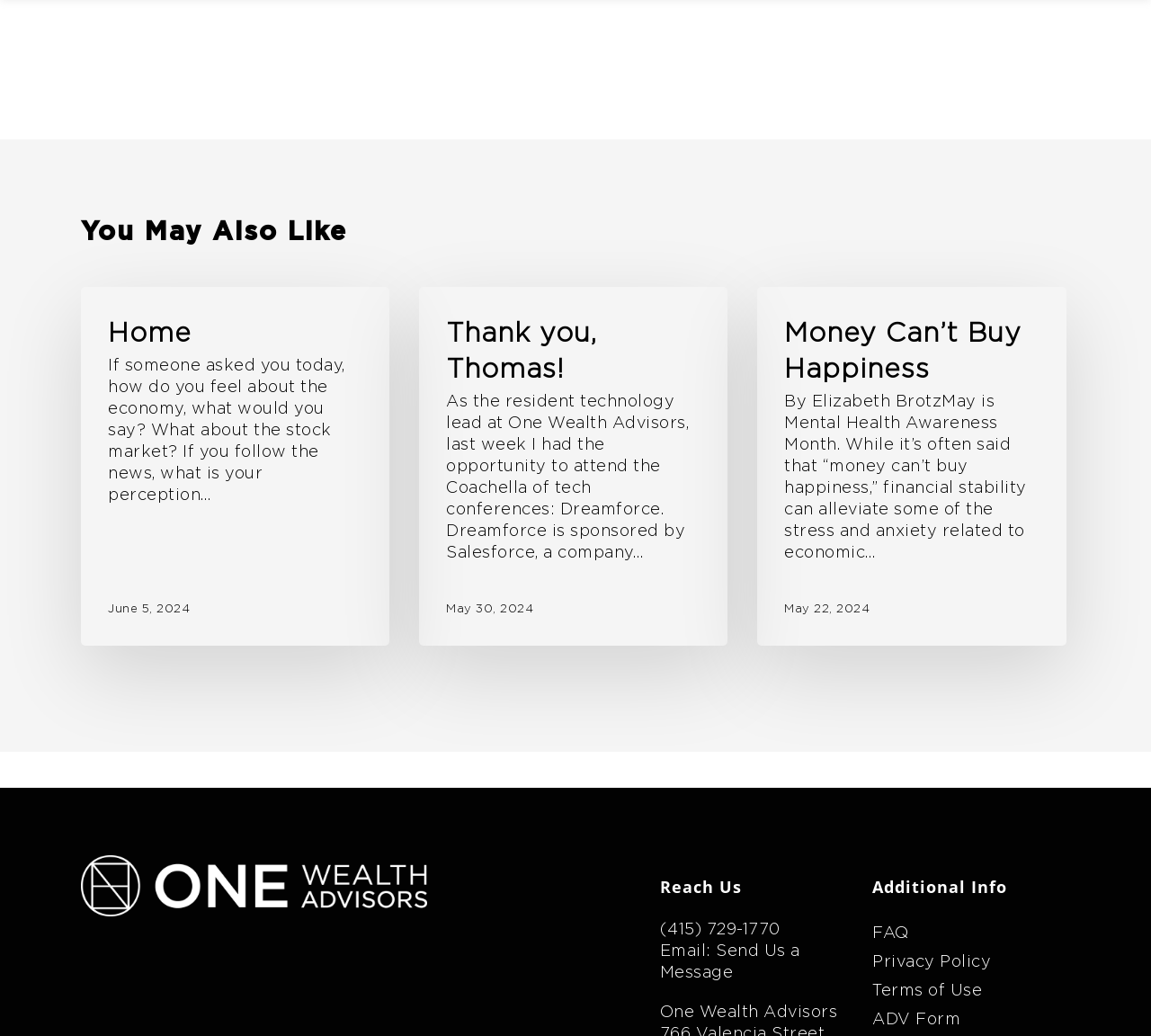Please locate the clickable area by providing the bounding box coordinates to follow this instruction: "Contact us by phone".

[0.573, 0.887, 0.678, 0.905]